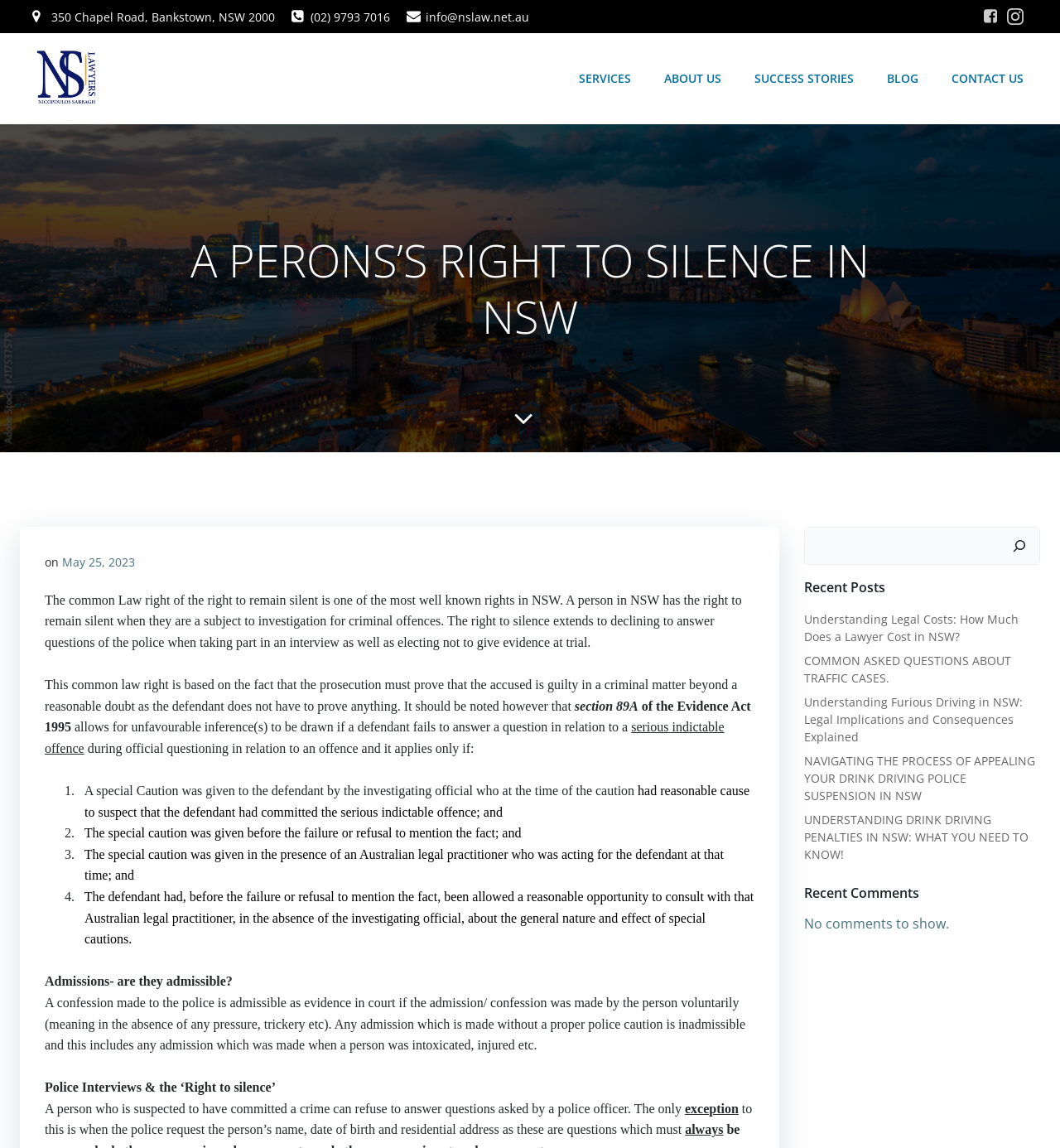What is the address of Nicopoulos Sabbagh Lawyers?
Please give a detailed and elaborate answer to the question based on the image.

I found the address by looking at the static text element at the top of the webpage, which contains the address '350 Chapel Road, Bankstown, NSW 2000'.